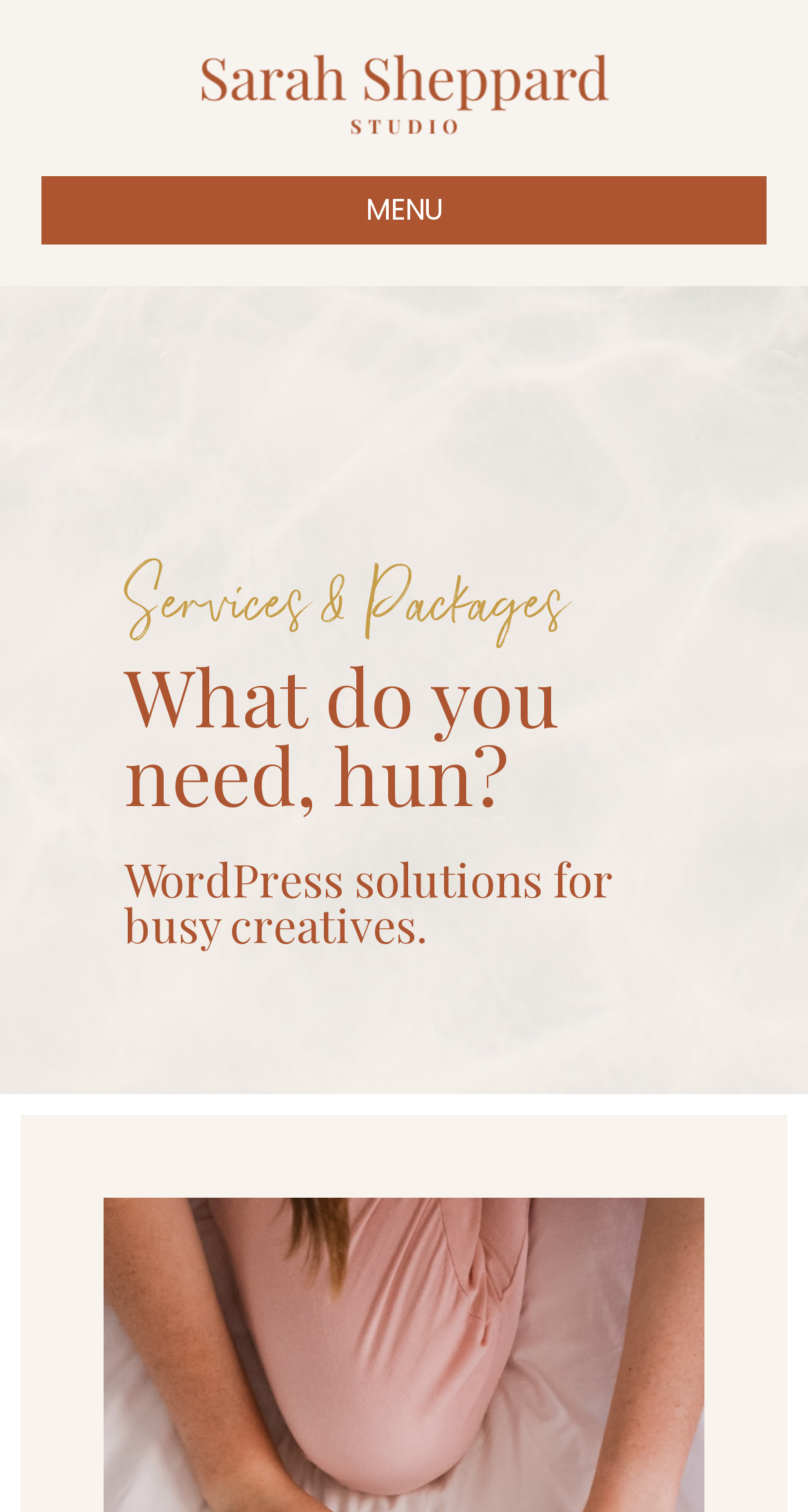Give a complete and precise description of the webpage's appearance.

The webpage is about Sarah Sheppard Studio, a Nashville-based web design service specializing in graphic design for musicians. At the top-left corner, there is a link to the studio's homepage, accompanied by an image with the same name. 

To the right of the link and image, a navigation menu is located, indicated by a "MENU" button. When expanded, the menu displays three headings. The first heading, "Services & Packages", is positioned above the second heading, "What do you need, hun?", which in turn is above the third heading, "WordPress solutions for busy creatives." These headings are aligned vertically, taking up a significant portion of the page's width.